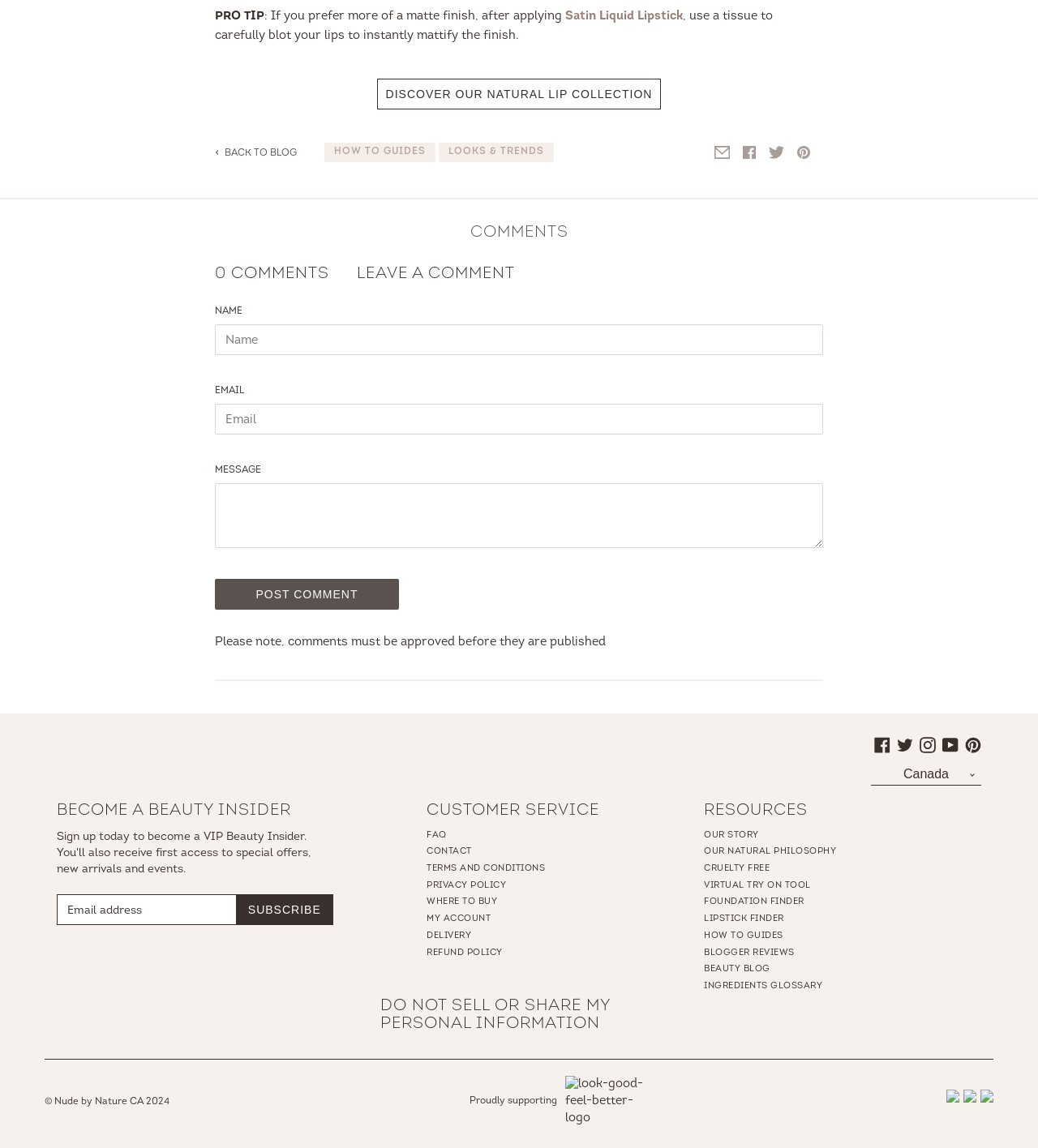Provide a one-word or short-phrase response to the question:
What is the logo at the bottom of the page?

Look Good Feel Better